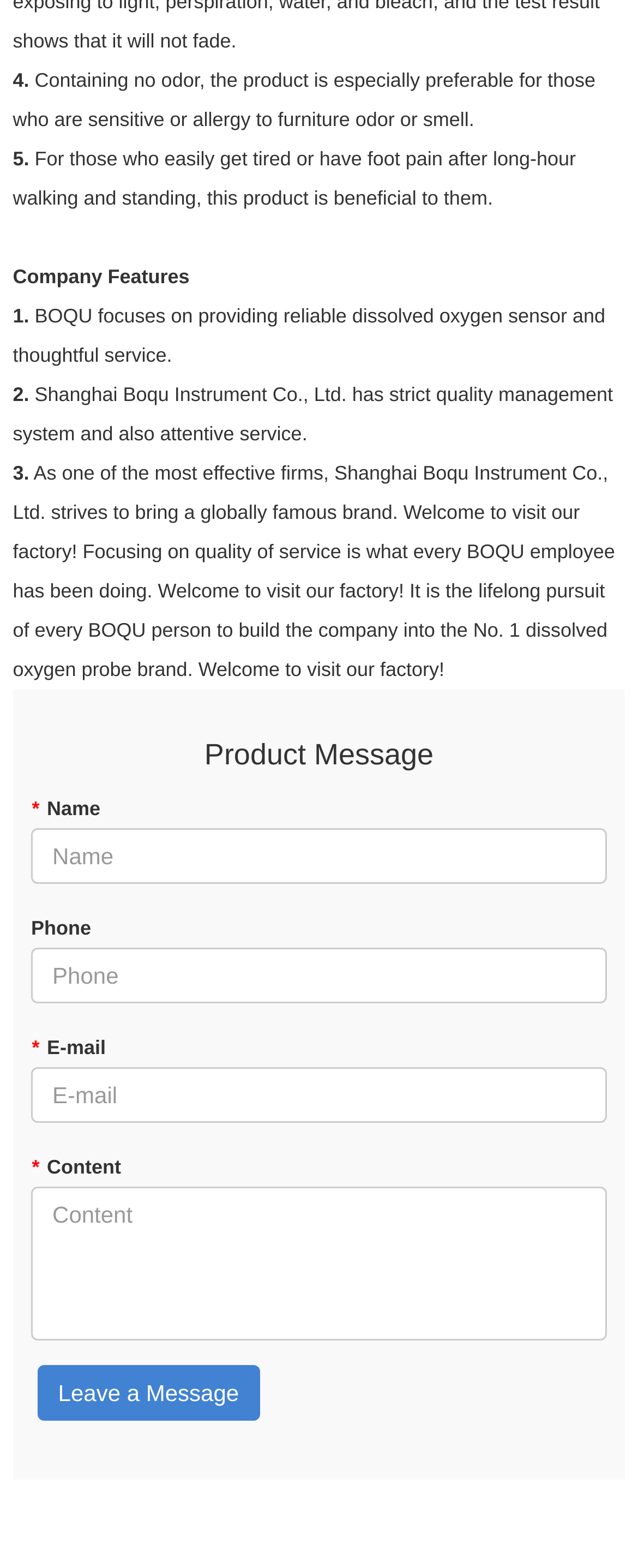Using a single word or phrase, answer the following question: 
What is required to fill in the form?

Name and Email